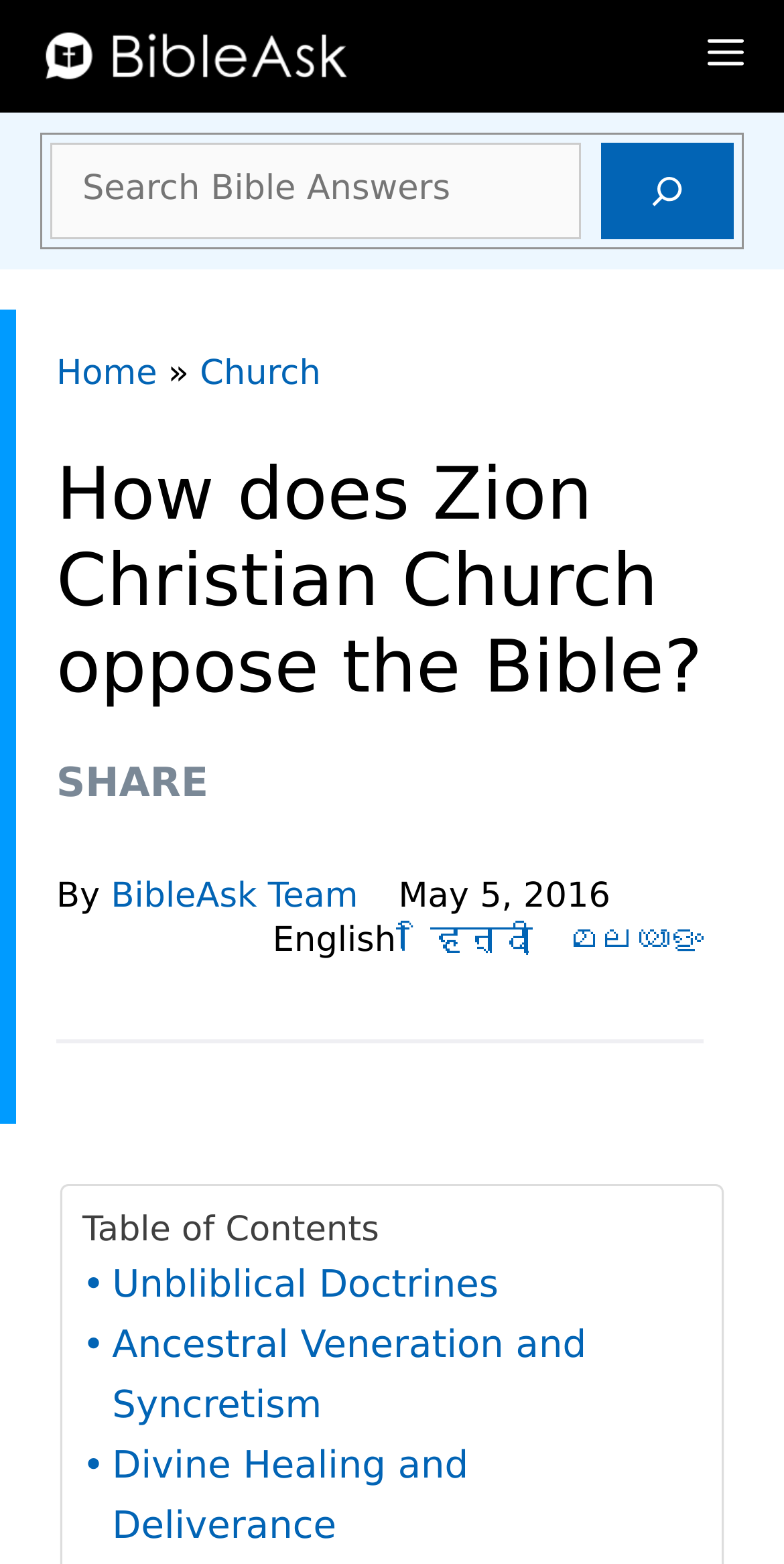How many links are available in the table of contents?
Give a single word or phrase answer based on the content of the image.

3